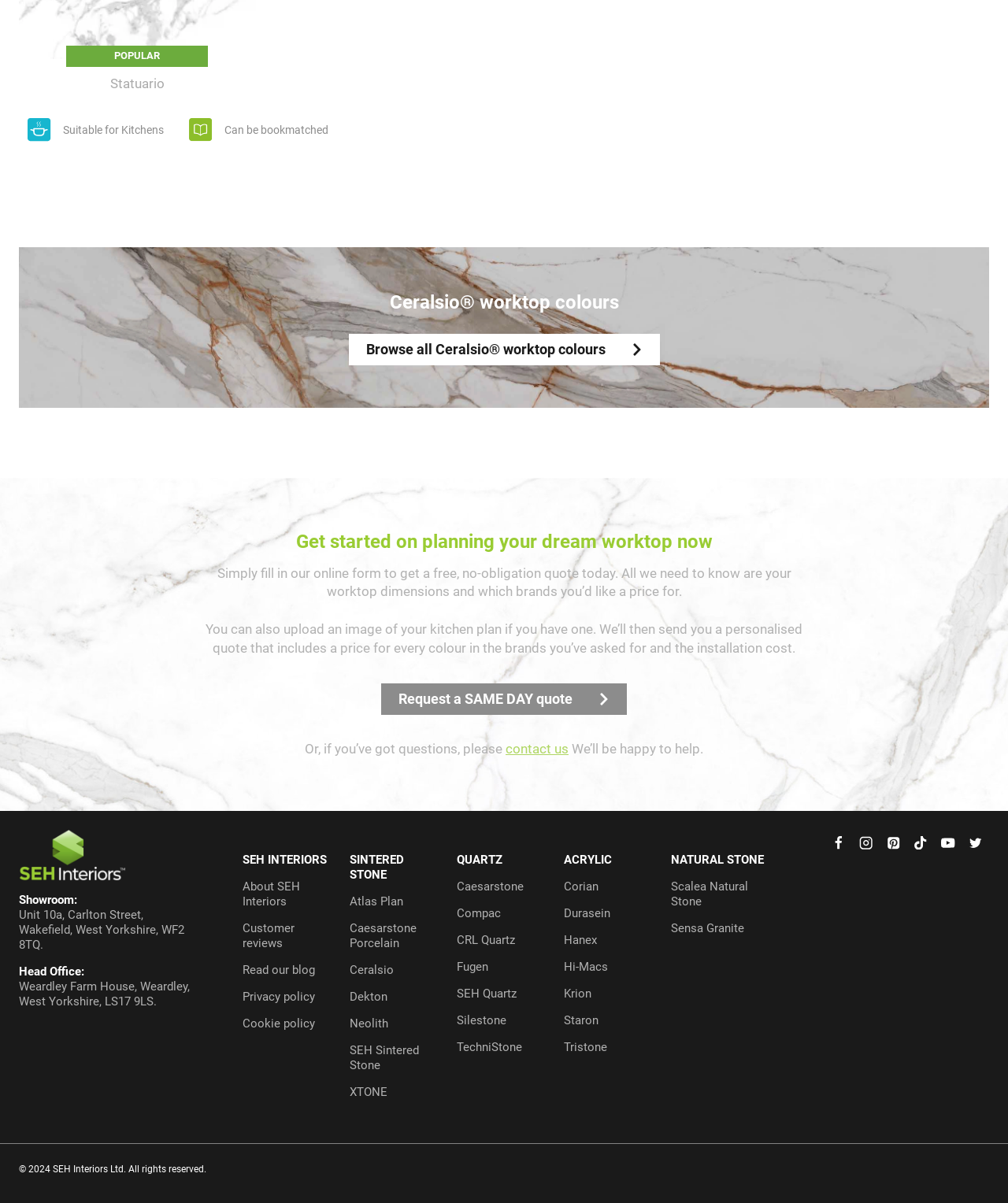Please identify the bounding box coordinates of the element that needs to be clicked to execute the following command: "Read our blog". Provide the bounding box using four float numbers between 0 and 1, formatted as [left, top, right, bottom].

[0.241, 0.801, 0.313, 0.812]